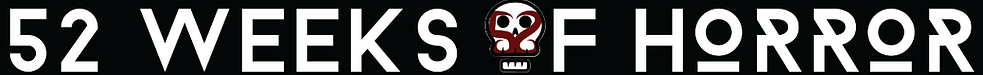What is the background color of the design?
Refer to the image and answer the question using a single word or phrase.

Dark